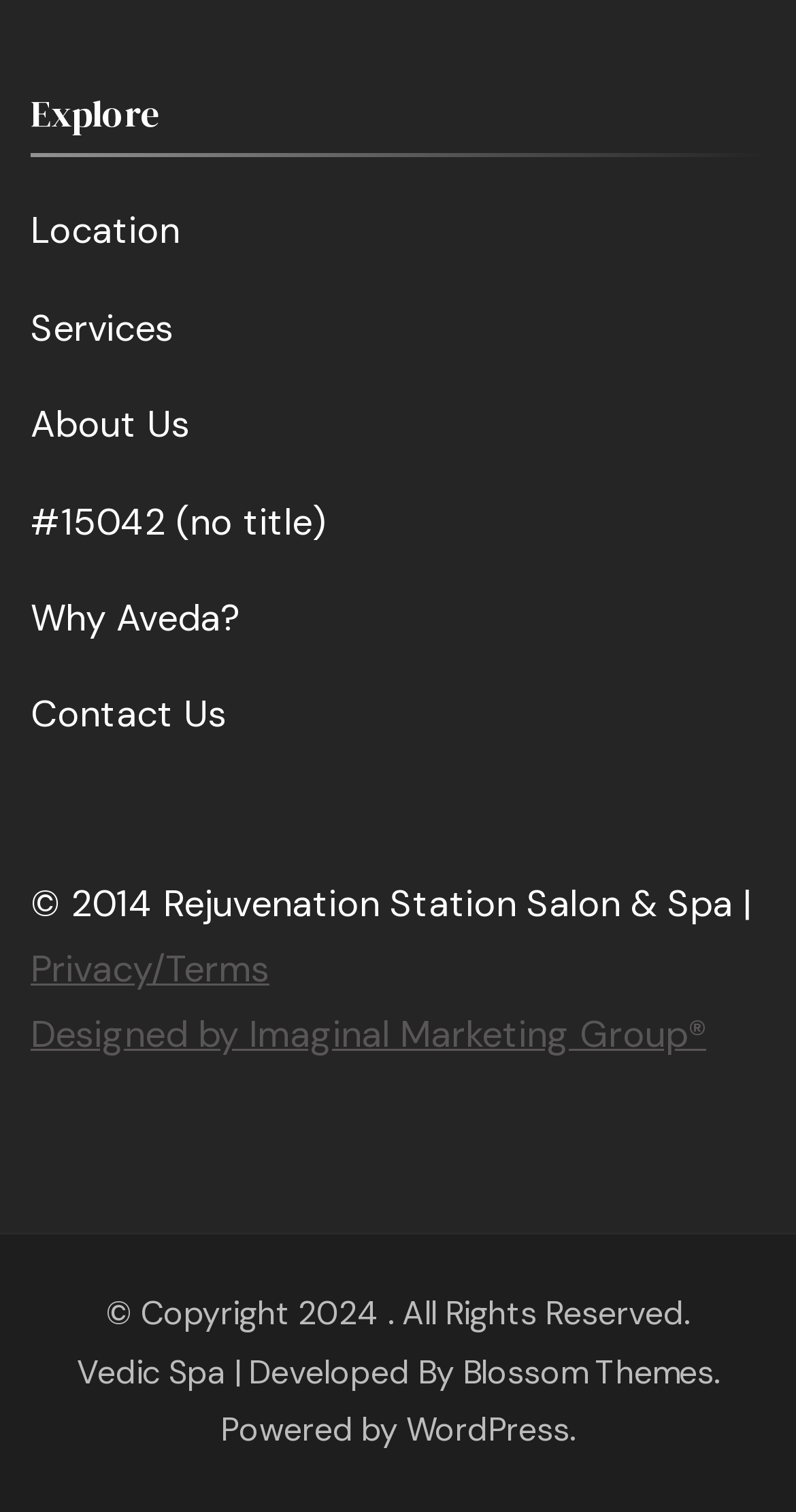Based on the element description Contact Us, identify the bounding box of the UI element in the given webpage screenshot. The coordinates should be in the format (top-left x, top-left y, bottom-right x, bottom-right y) and must be between 0 and 1.

[0.038, 0.457, 0.285, 0.489]